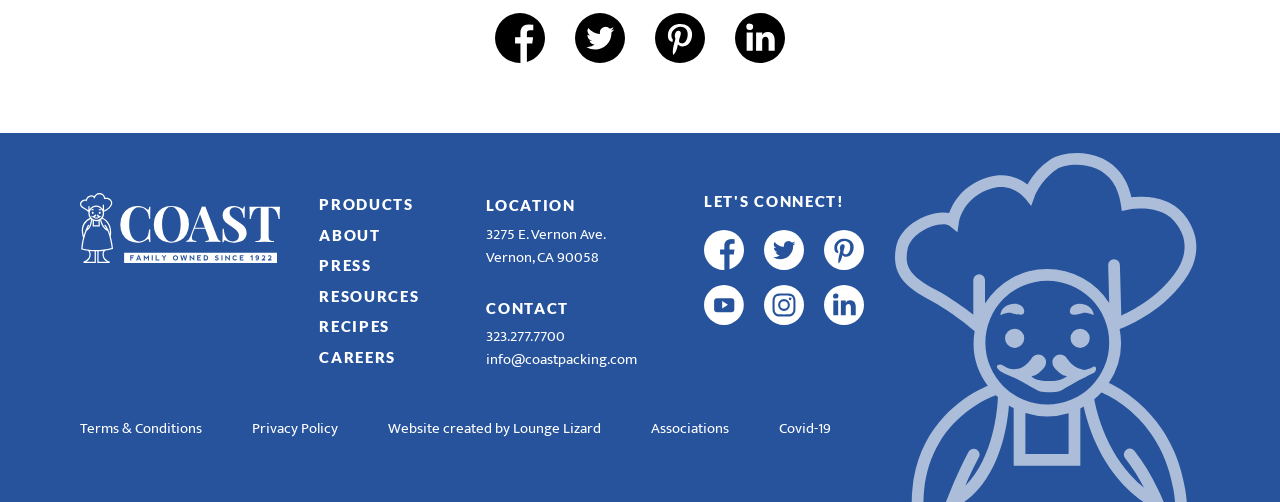Please provide the bounding box coordinate of the region that matches the element description: Privacy Policy. Coordinates should be in the format (top-left x, top-left y, bottom-right x, bottom-right y) and all values should be between 0 and 1.

[0.197, 0.829, 0.264, 0.879]